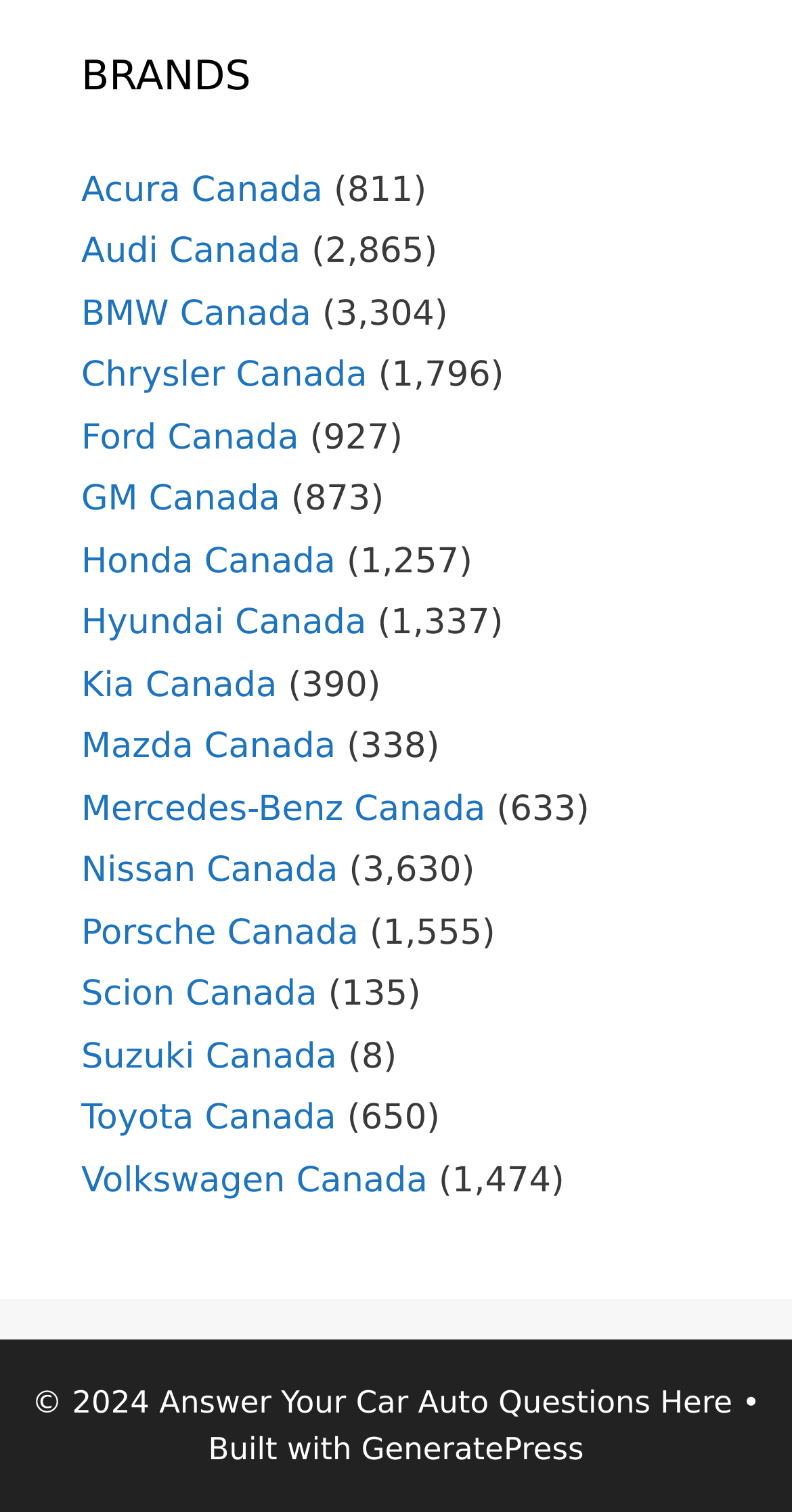Determine the bounding box coordinates of the region to click in order to accomplish the following instruction: "Click on Volkswagen Canada". Provide the coordinates as four float numbers between 0 and 1, specifically [left, top, right, bottom].

[0.103, 0.767, 0.54, 0.794]